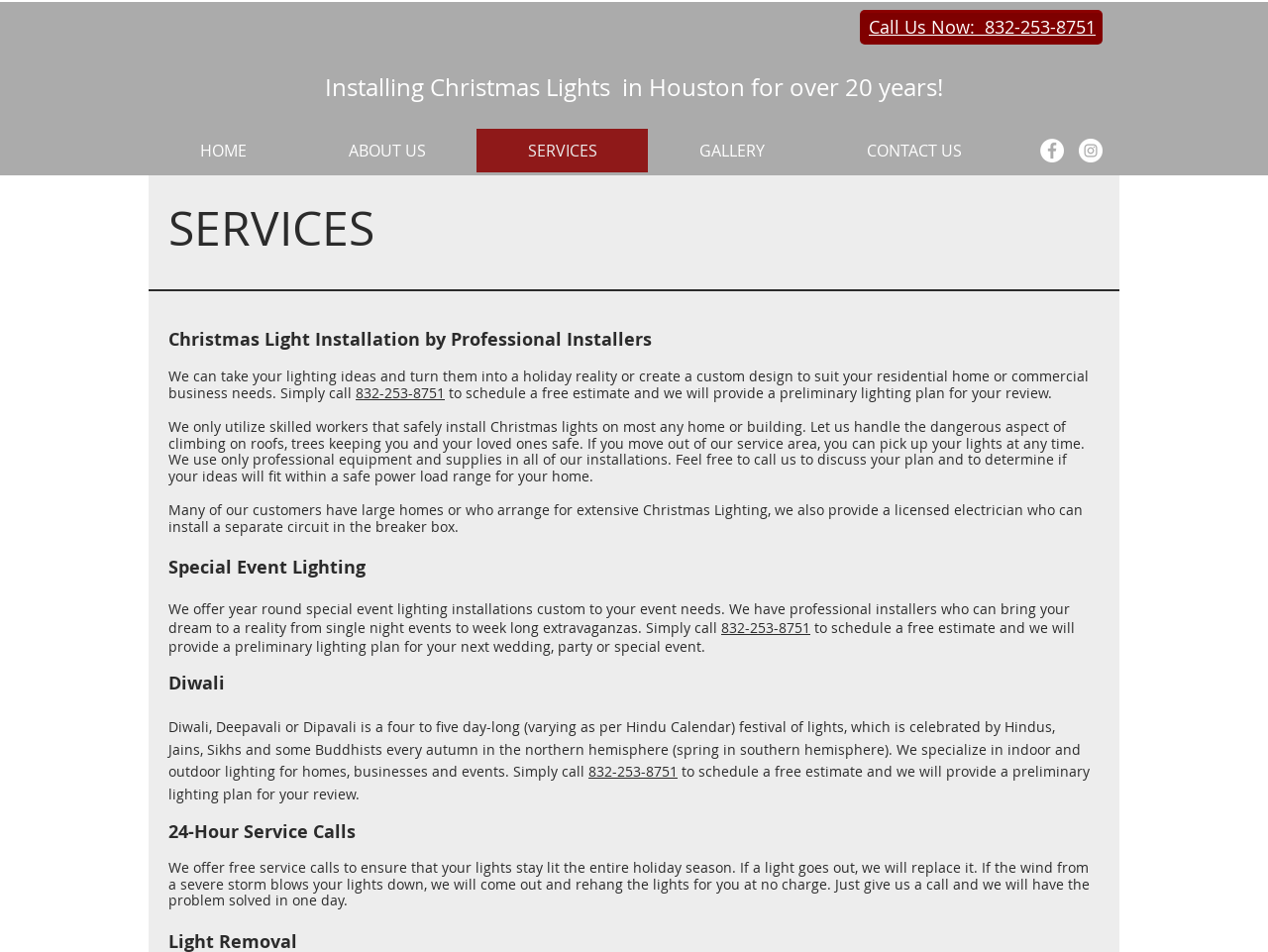Determine the bounding box coordinates for the clickable element required to fulfill the instruction: "Go to the home page". Provide the coordinates as four float numbers between 0 and 1, i.e., [left, top, right, bottom].

[0.117, 0.135, 0.234, 0.181]